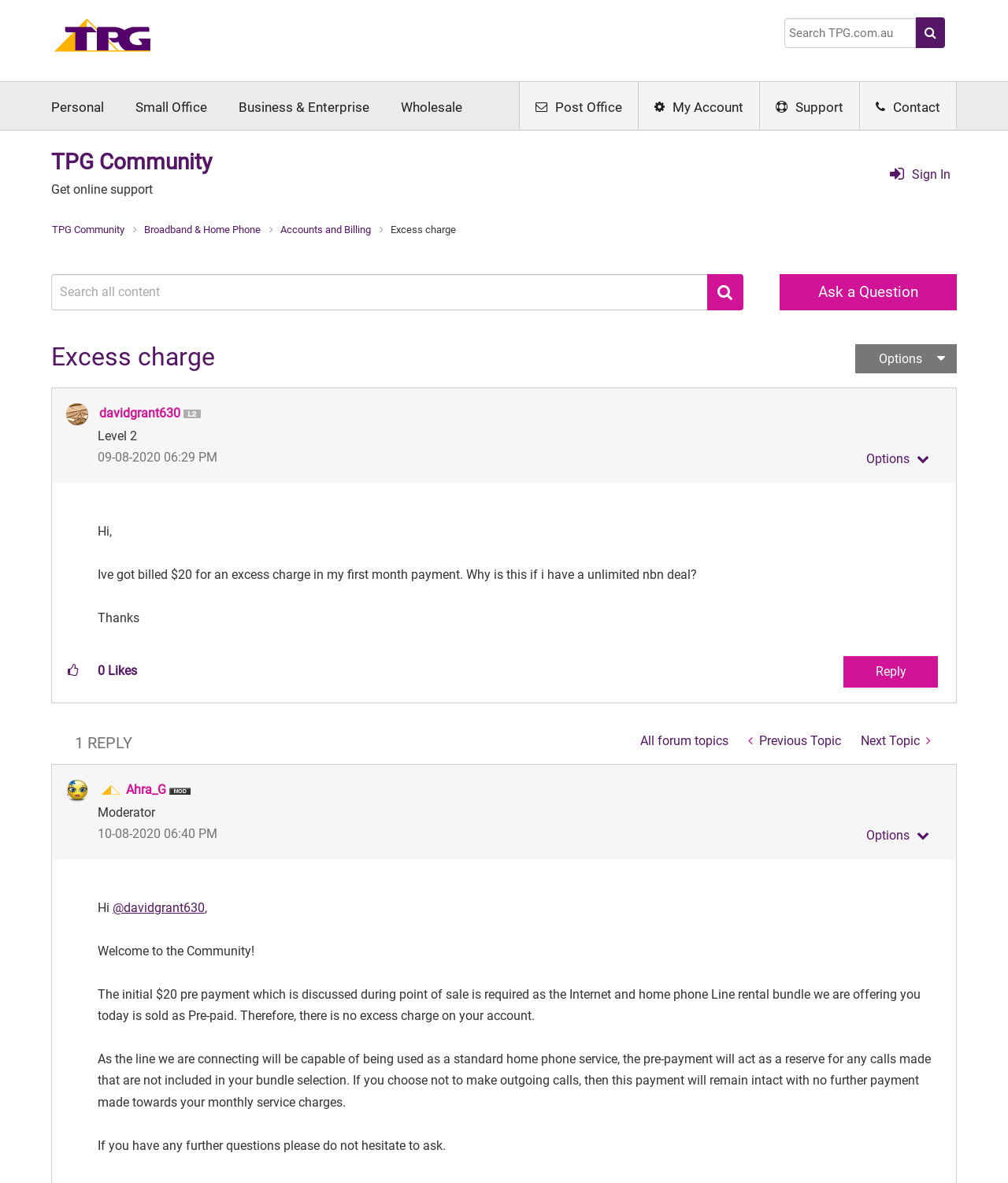Specify the bounding box coordinates of the element's region that should be clicked to achieve the following instruction: "View profile of davidgrant630". The bounding box coordinates consist of four float numbers between 0 and 1, in the format [left, top, right, bottom].

[0.098, 0.343, 0.179, 0.356]